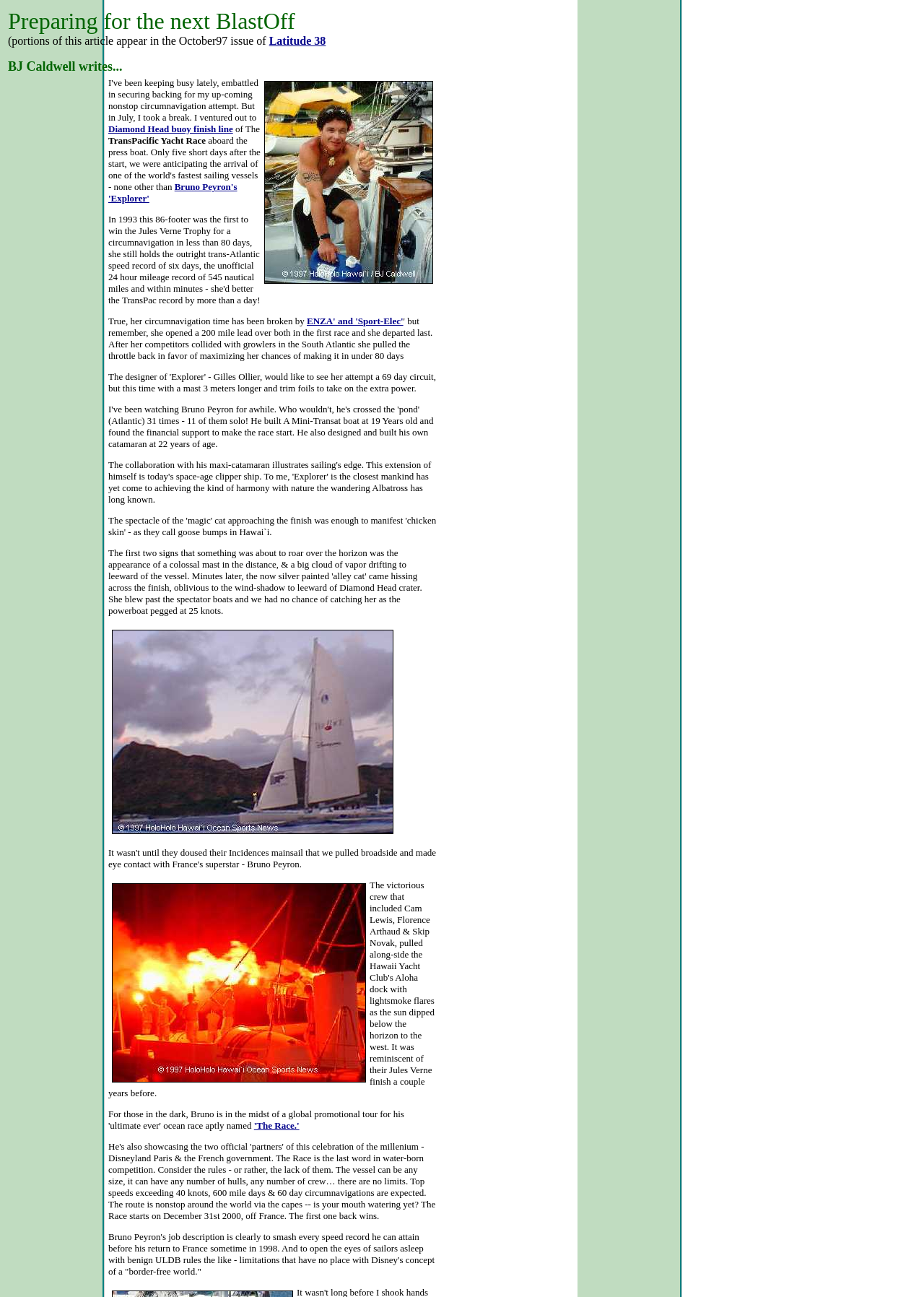Given the description "Diamond Head buoy finish line", provide the bounding box coordinates of the corresponding UI element.

[0.117, 0.095, 0.252, 0.104]